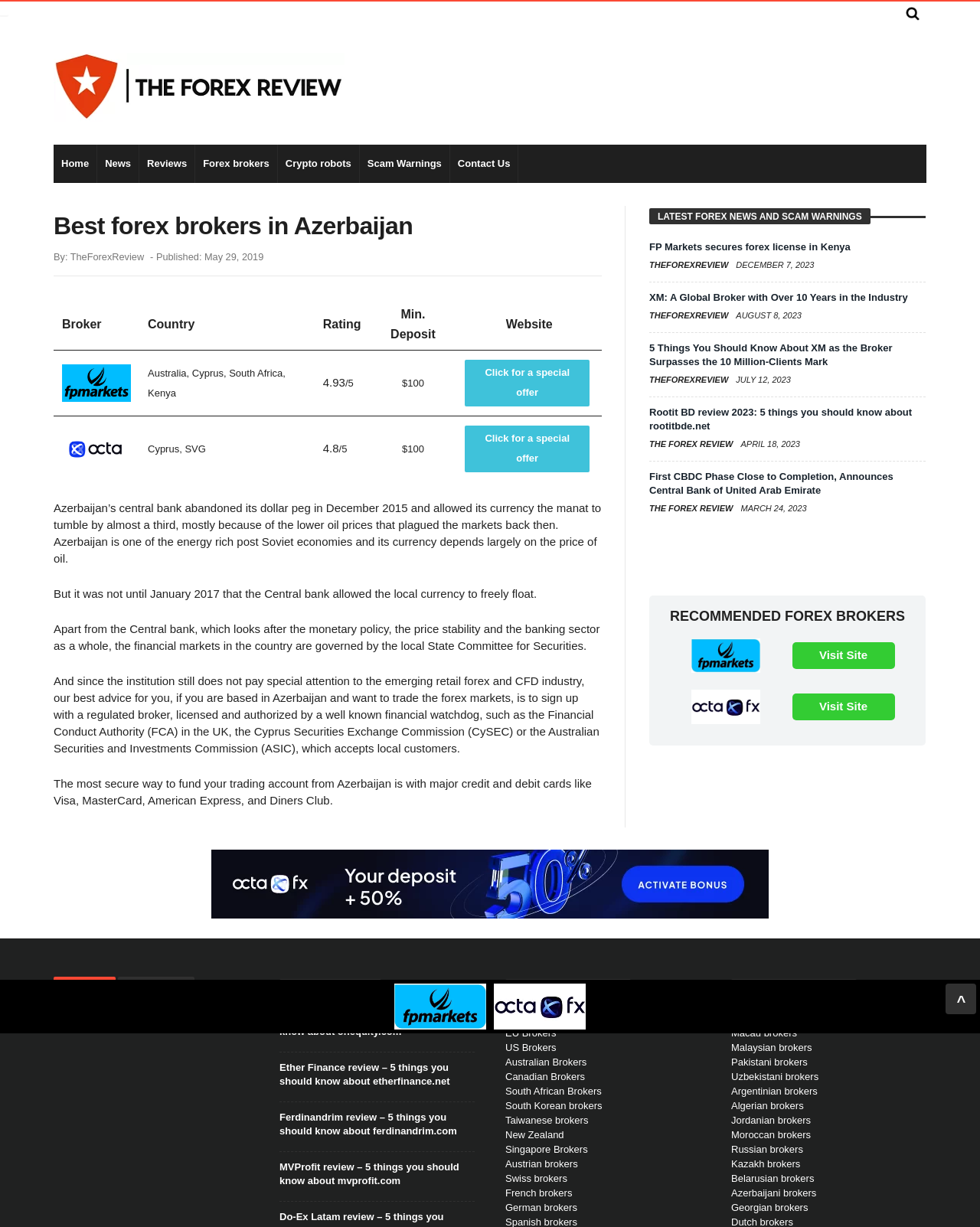What is the name of the institution that governs the financial markets in Azerbaijan?
Please answer the question with a single word or phrase, referencing the image.

State Committee for Securities